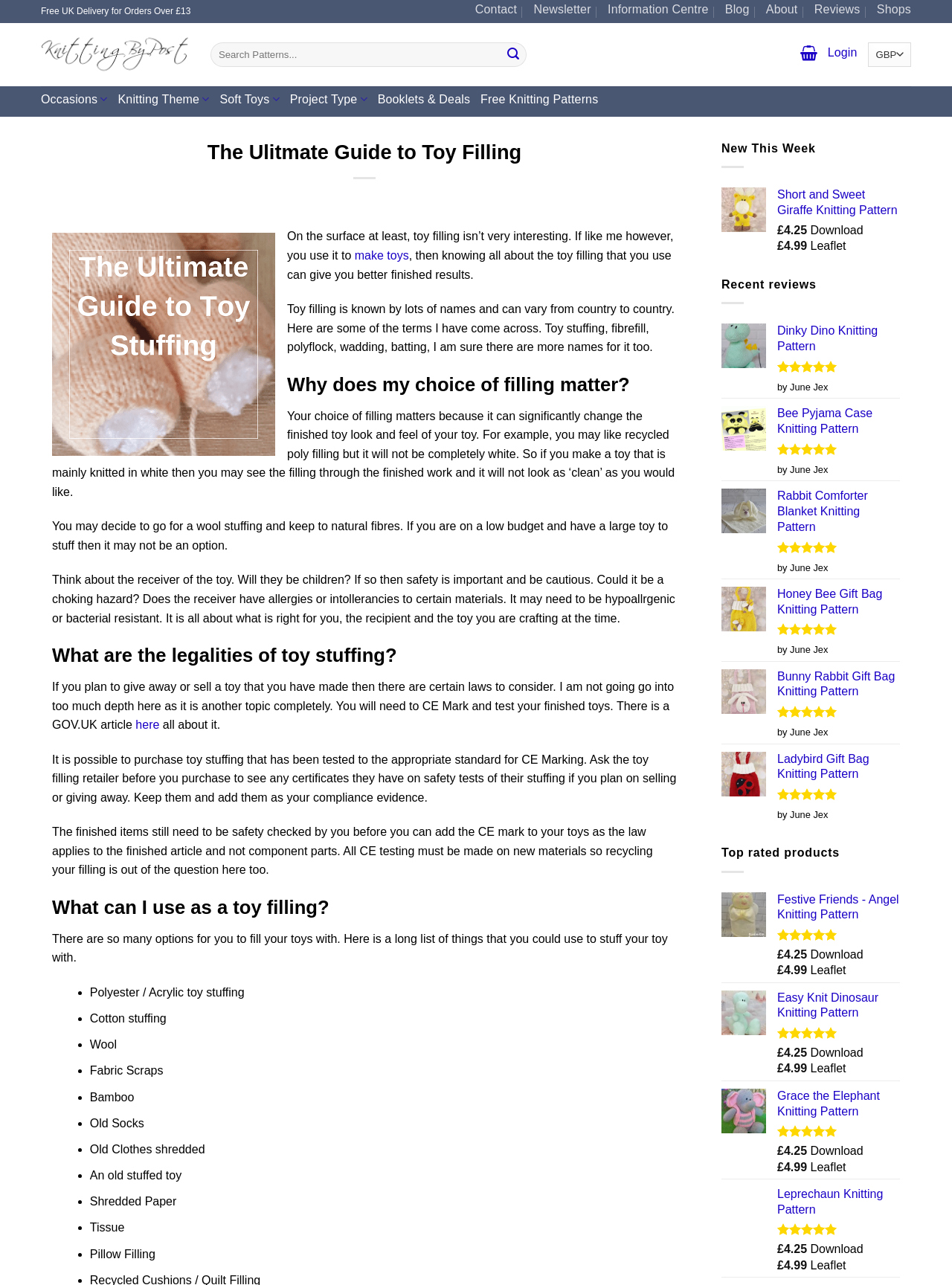Determine the coordinates of the bounding box for the clickable area needed to execute this instruction: "Read the 'Why does my choice of filling matter?' section".

[0.055, 0.29, 0.711, 0.309]